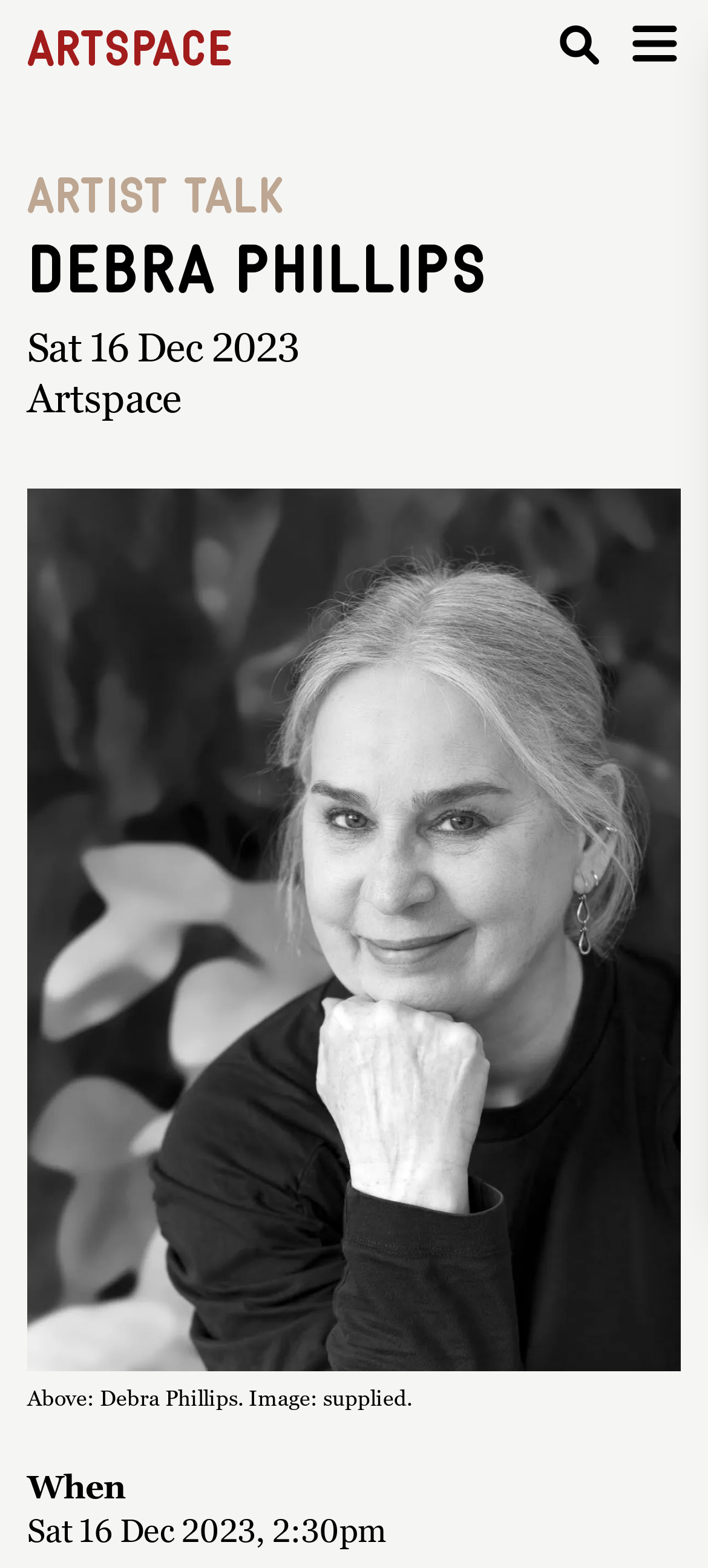What is the event title?
Refer to the image and provide a one-word or short phrase answer.

Artist Talk